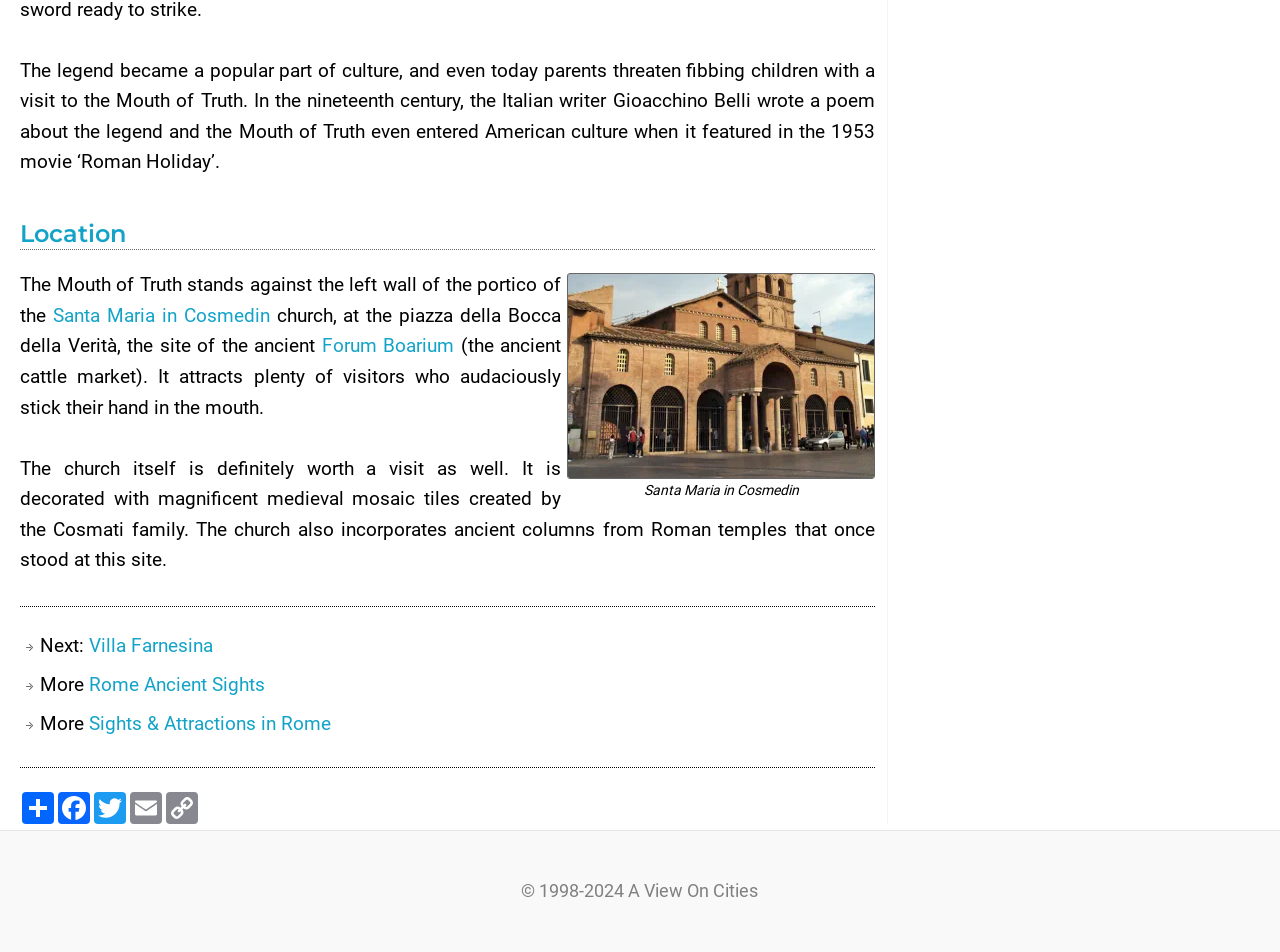What is the name of the family that created the medieval mosaic tiles in the church?
Give a one-word or short-phrase answer derived from the screenshot.

Cosmati